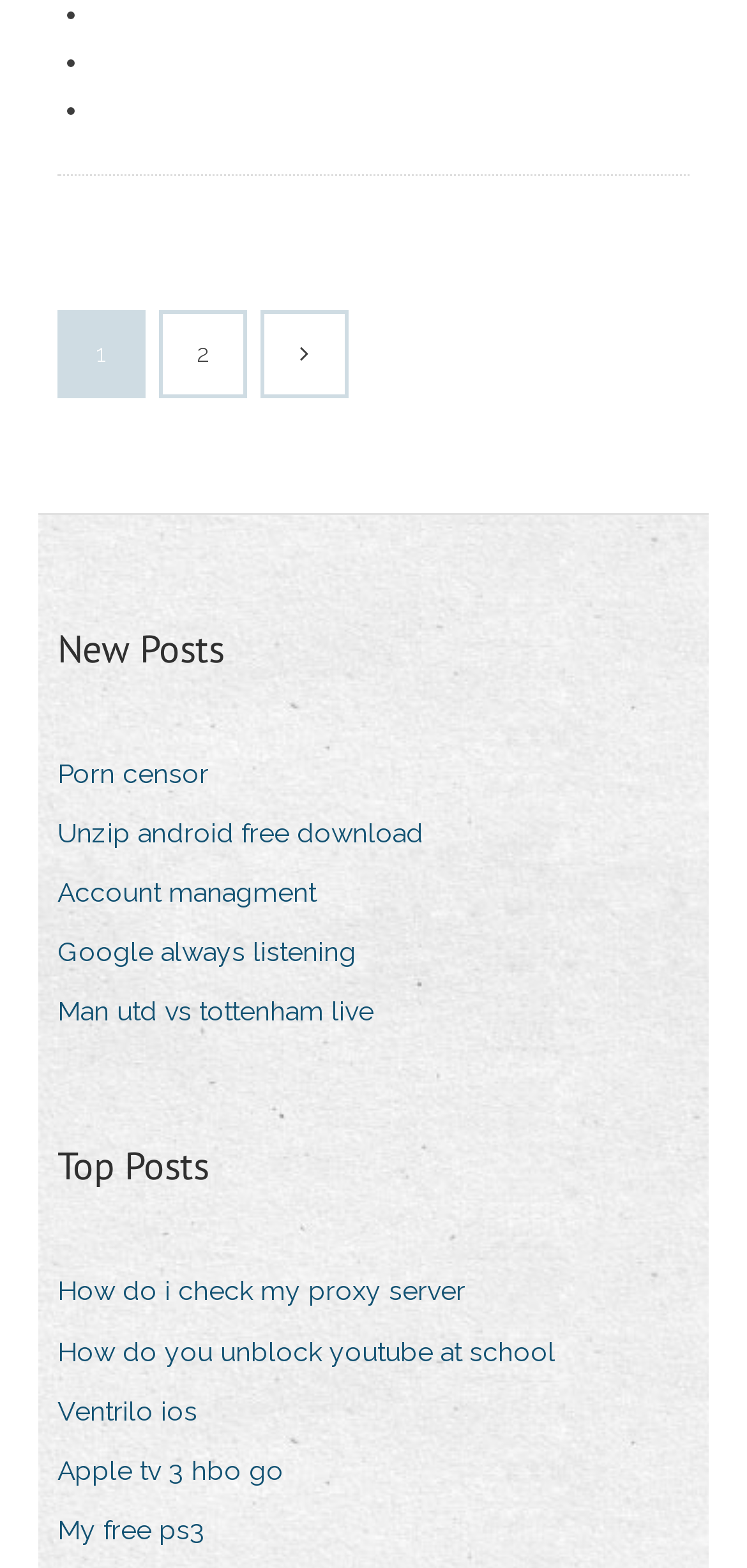How many links are under 'New Posts'?
Based on the image, answer the question in a detailed manner.

Under the 'New Posts' heading, there are 5 links: 'Porn censor', 'Unzip android free download', 'Account managment', 'Google always listening', and 'Man utd vs tottenham live'. These links are located within the bounding box of [0.077, 0.395, 0.923, 0.665].